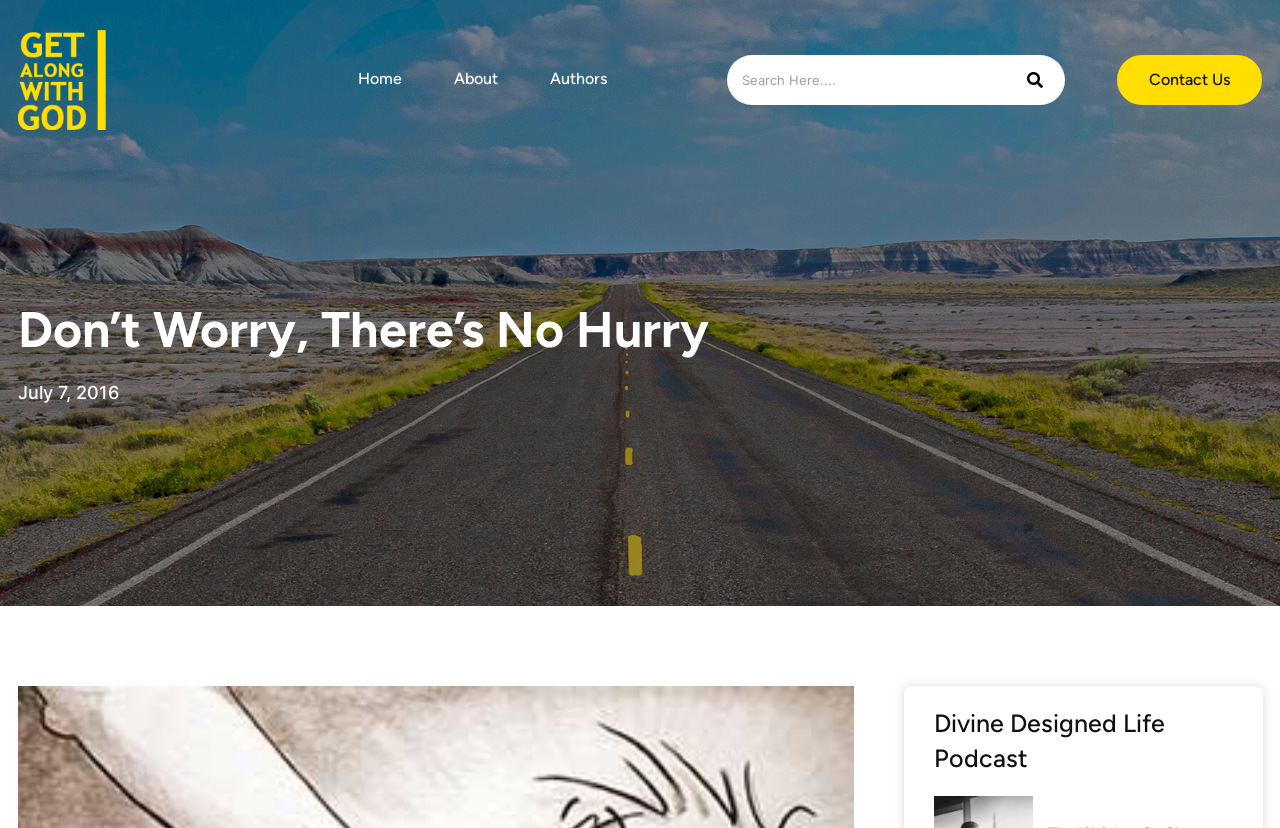Find the bounding box of the UI element described as: "aria-label="Search"". The bounding box coordinates should be given as four float values between 0 and 1, i.e., [left, top, right, bottom].

[0.785, 0.066, 0.832, 0.127]